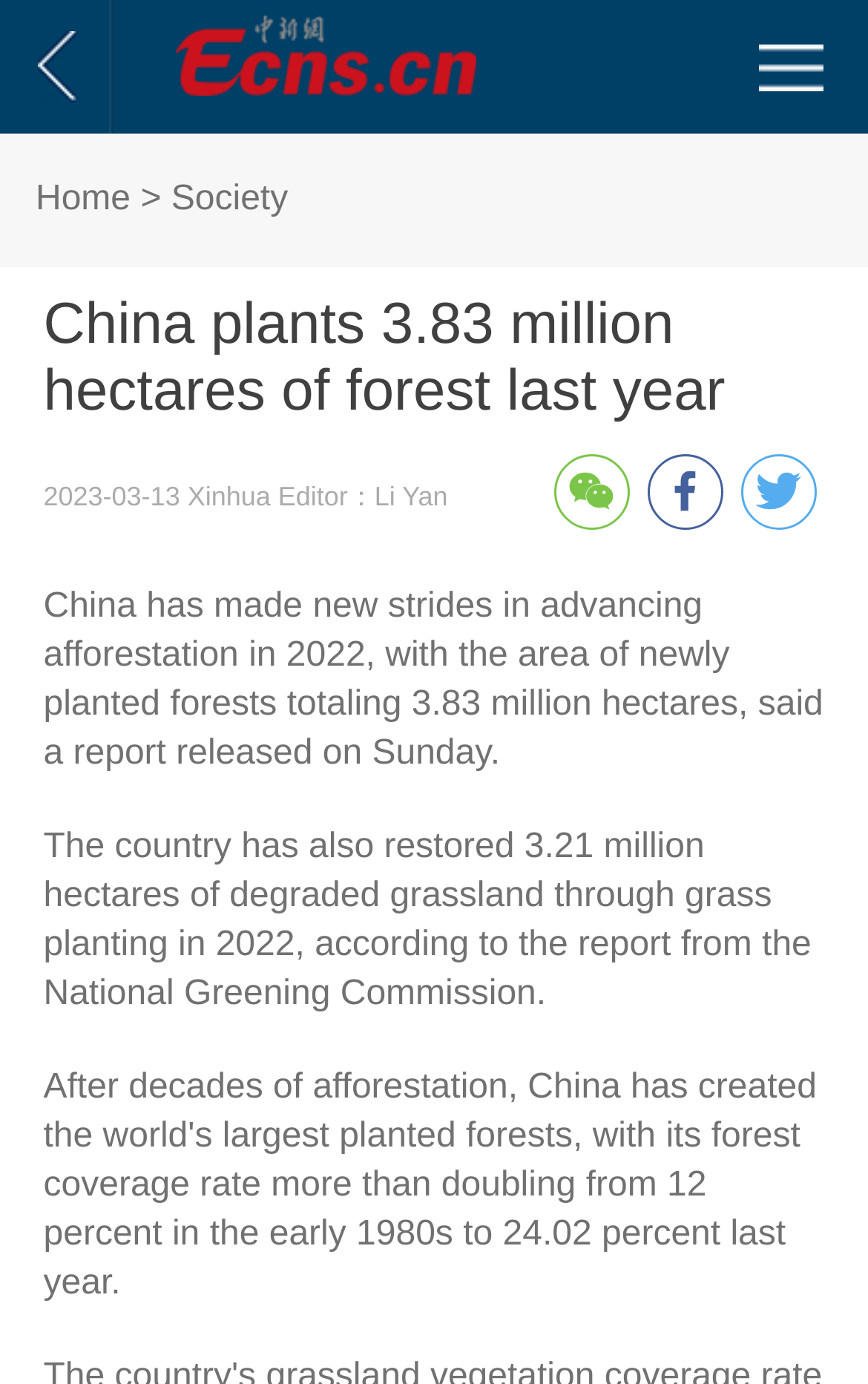What is the organization that released the report?
Please respond to the question with a detailed and informative answer.

I found the answer in the StaticText element that says 'according to the report from the National Greening Commission'.